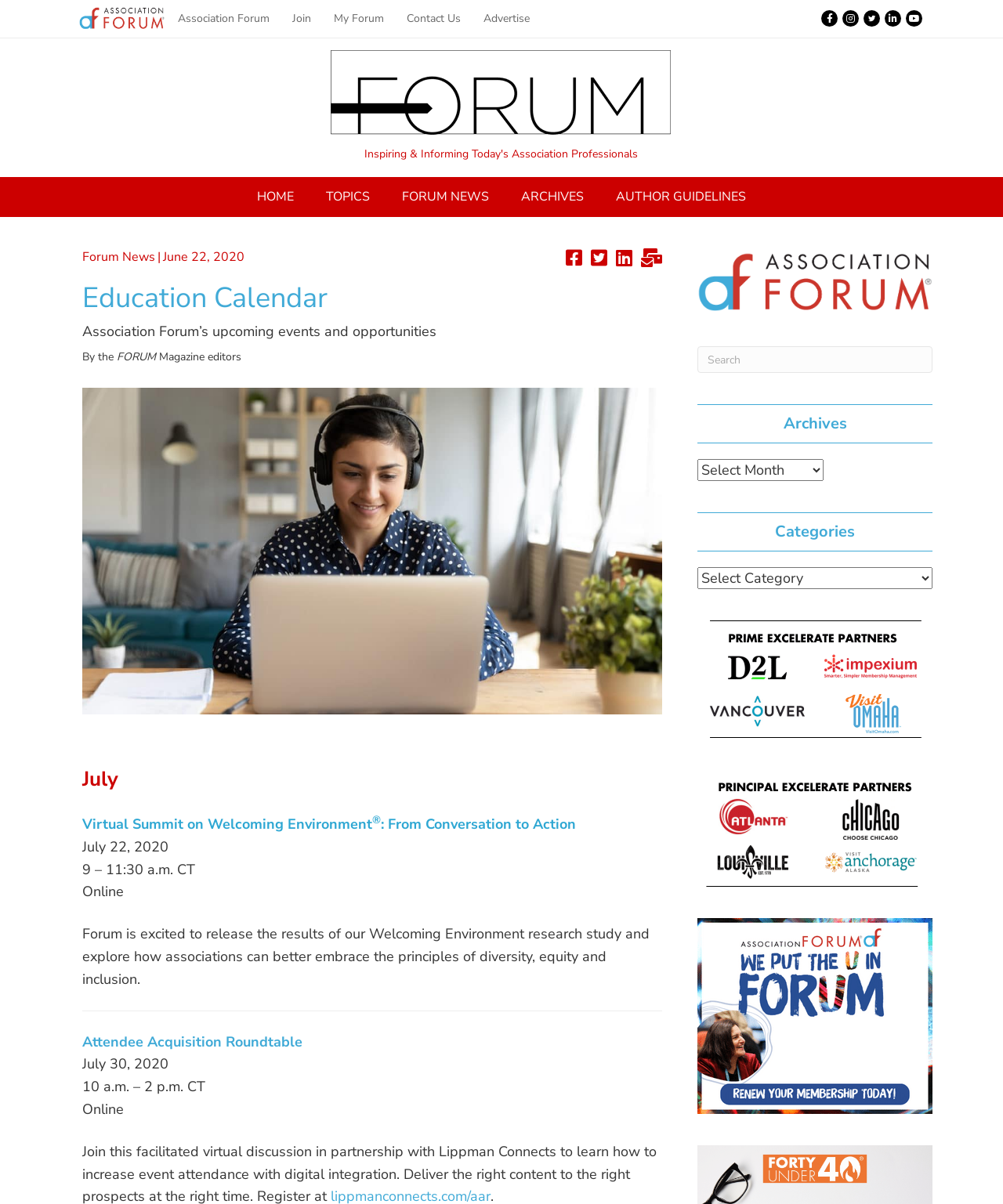What is the time of the Attendee Acquisition Roundtable? From the image, respond with a single word or brief phrase.

10 a.m. – 2 p.m. CT